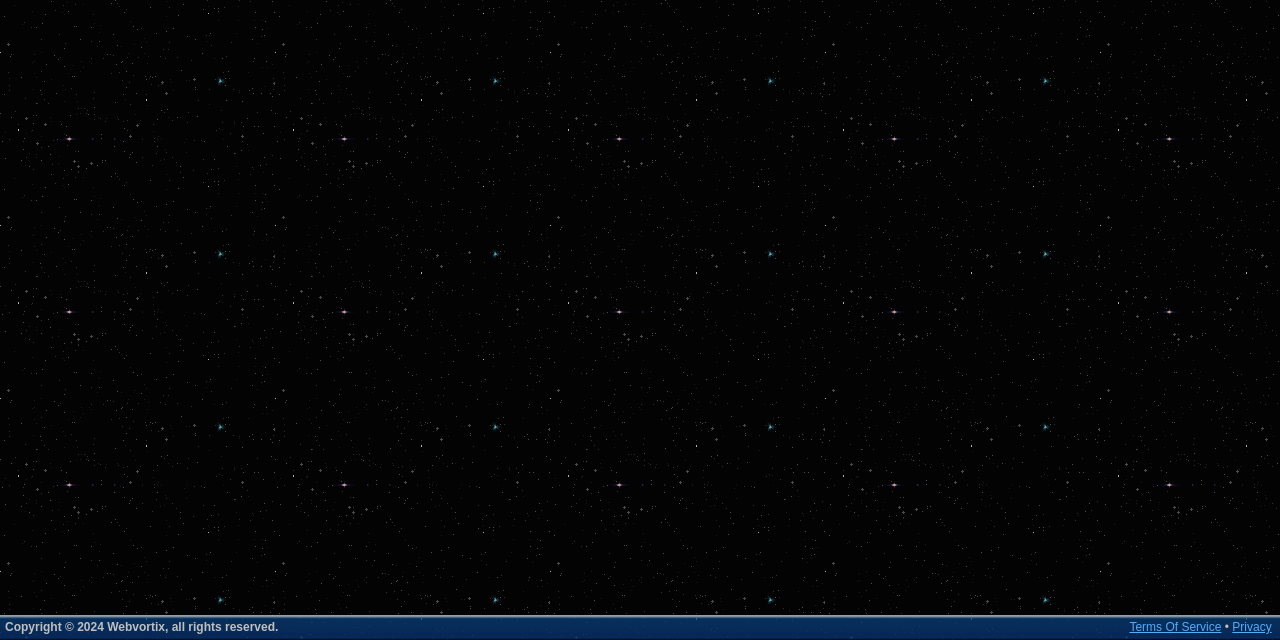Find the UI element described as: "Terms Of Service" and predict its bounding box coordinates. Ensure the coordinates are four float numbers between 0 and 1, [left, top, right, bottom].

[0.882, 0.969, 0.954, 0.991]